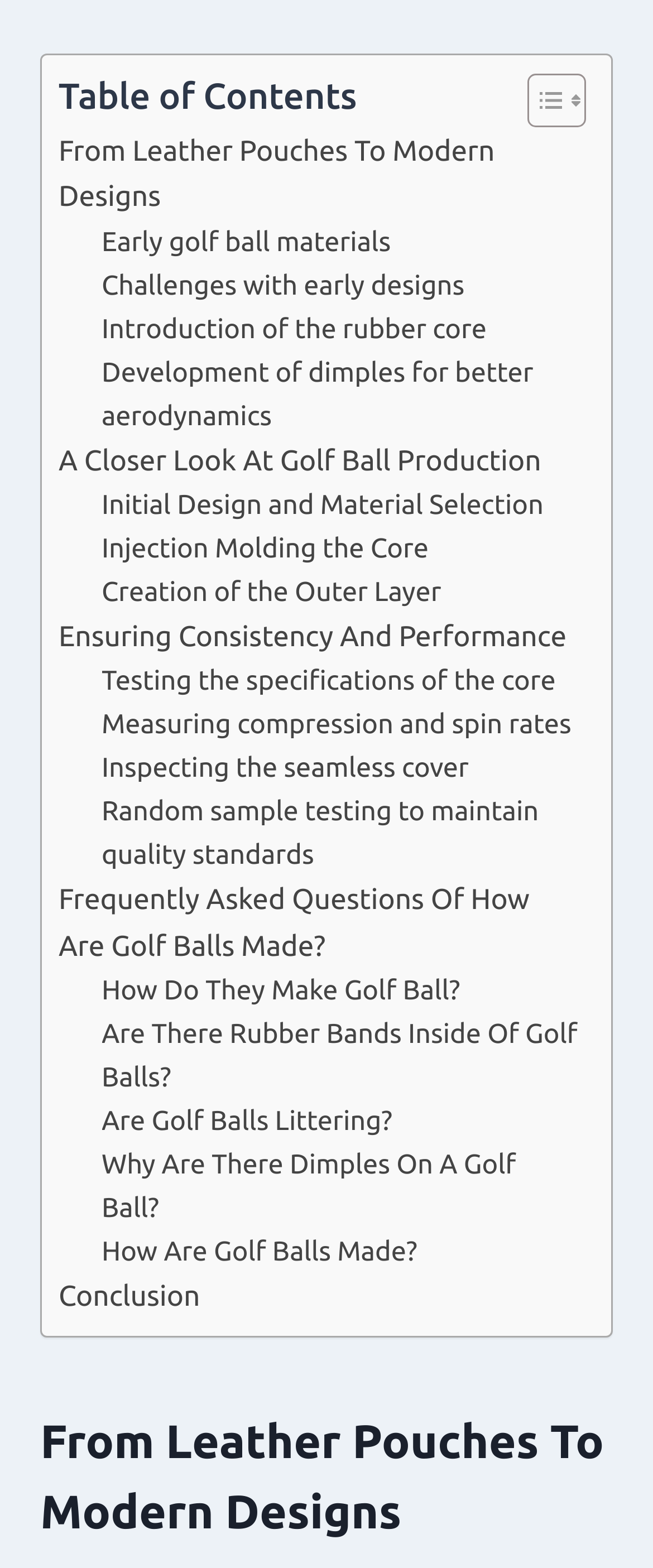Locate the bounding box coordinates of the item that should be clicked to fulfill the instruction: "Check Frequently Asked Questions Of How Are Golf Balls Made?".

[0.09, 0.56, 0.885, 0.618]